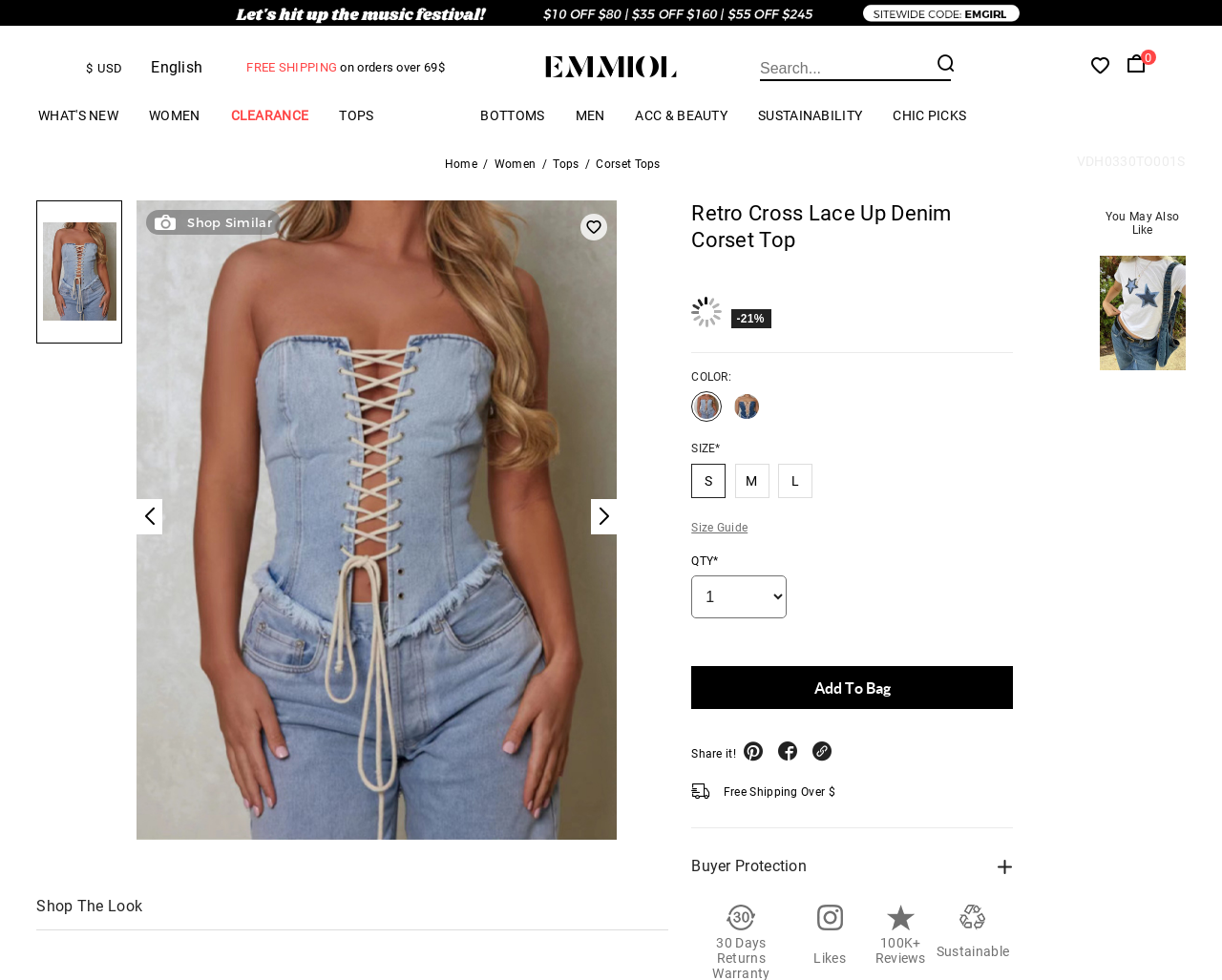Determine the bounding box coordinates of the section I need to click to execute the following instruction: "Shop similar products". Provide the coordinates as four float numbers between 0 and 1, i.e., [left, top, right, bottom].

[0.153, 0.219, 0.223, 0.235]